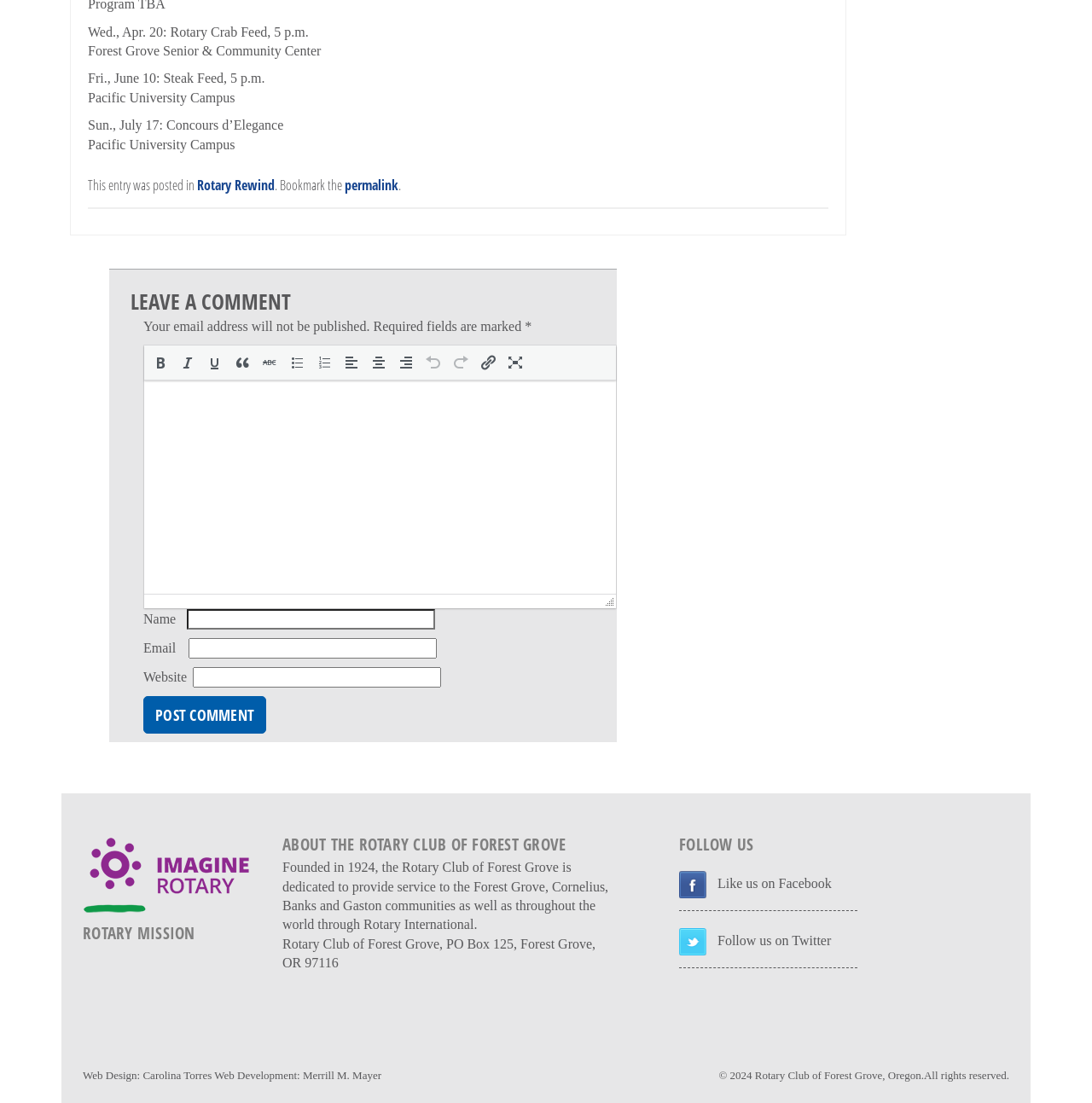Provide a one-word or one-phrase answer to the question:
What is the name of the person who designed the website?

Carolina Torres